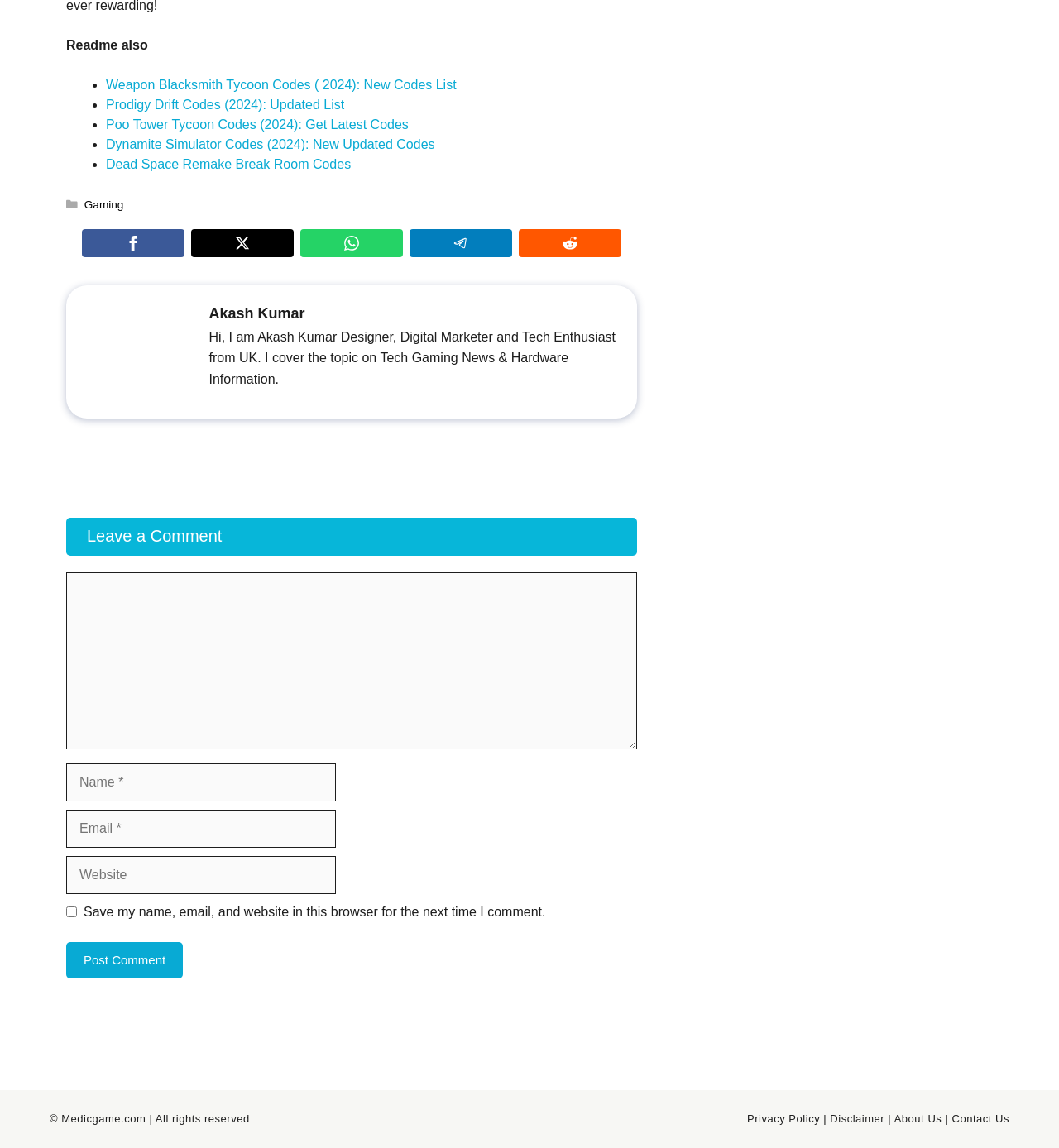Give a short answer using one word or phrase for the question:
How many images are there in the footer?

4